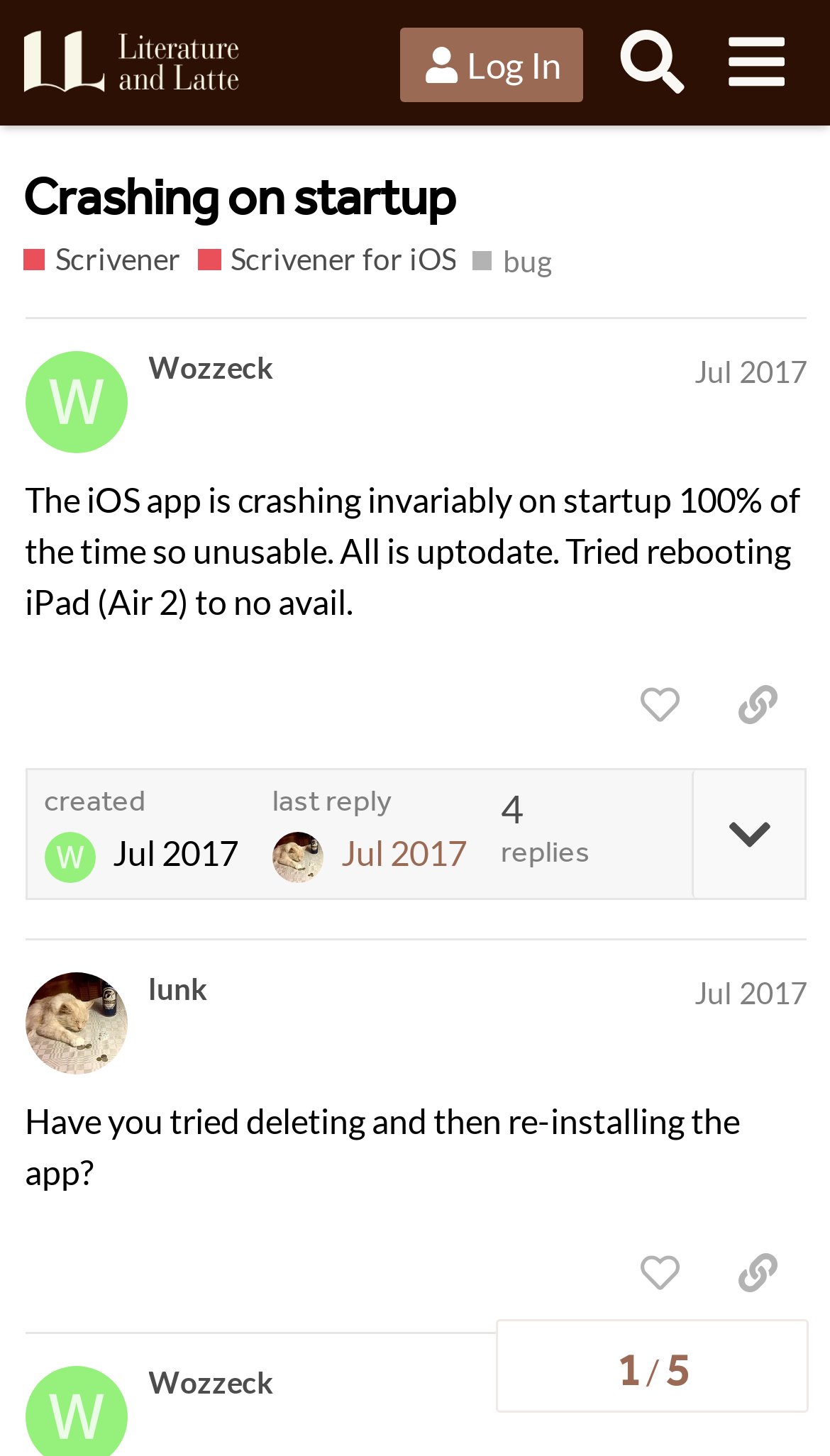Locate and extract the text of the main heading on the webpage.

Crashing on startup